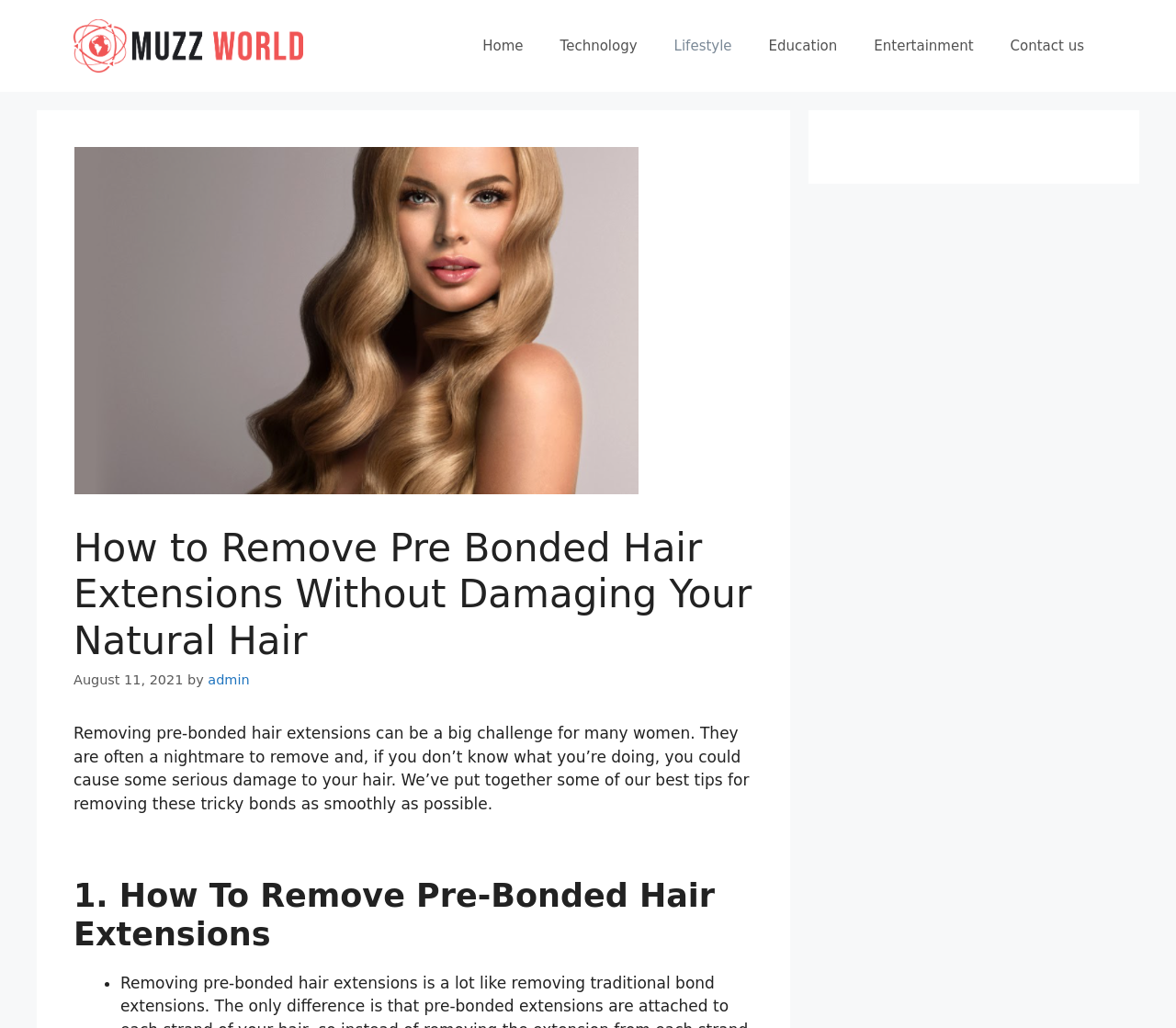When was the article published?
Use the information from the image to give a detailed answer to the question.

The publication date of the article can be found below the main heading. It is displayed as a time element with the text 'August 11, 2021'.